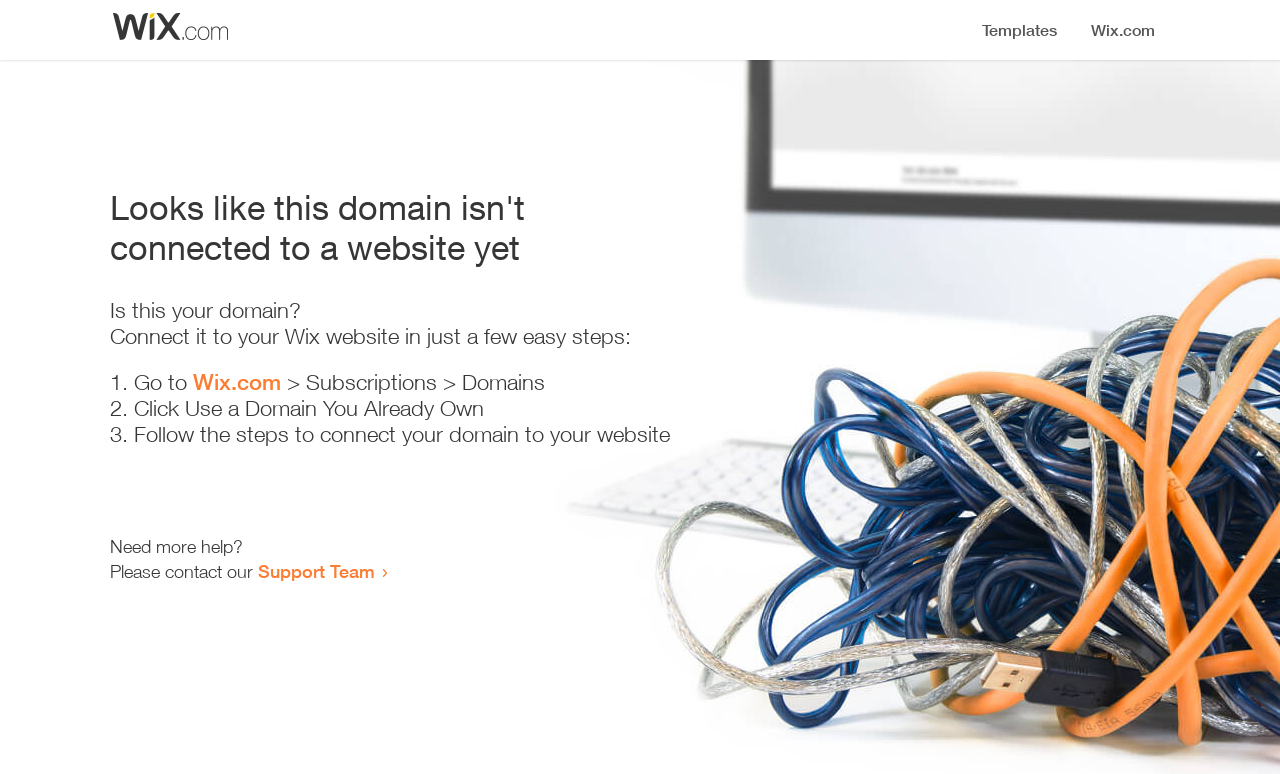What is the error message on the webpage?
Answer the question with a detailed and thorough explanation.

The error message is obtained from the heading element on the webpage, which has a bounding box coordinate of [0.086, 0.242, 0.555, 0.345]. The text content of this element is 'Looks like this domain isn't connected to a website yet'.